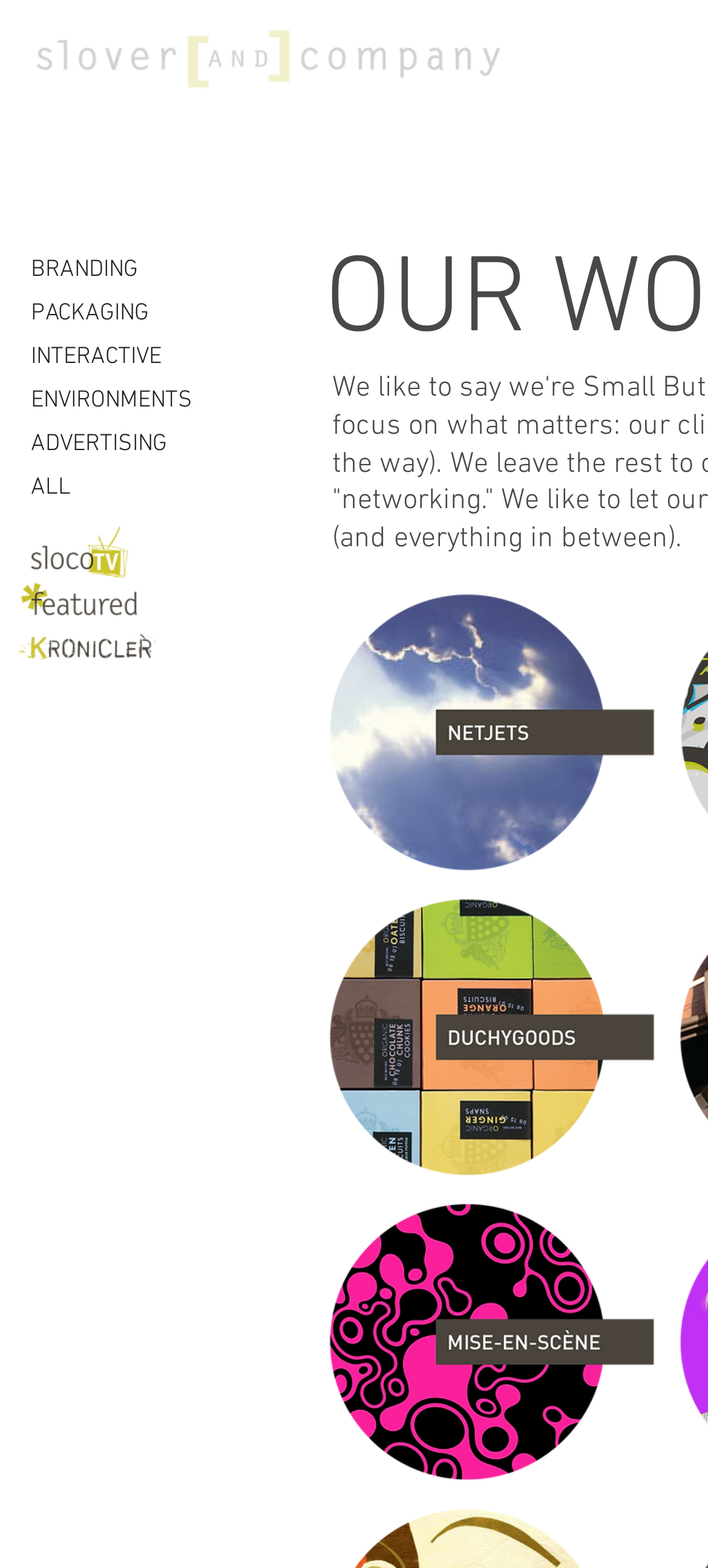From the element description: "ADVERTISING", extract the bounding box coordinates of the UI element. The coordinates should be expressed as four float numbers between 0 and 1, in the order [left, top, right, bottom].

[0.044, 0.273, 0.469, 0.294]